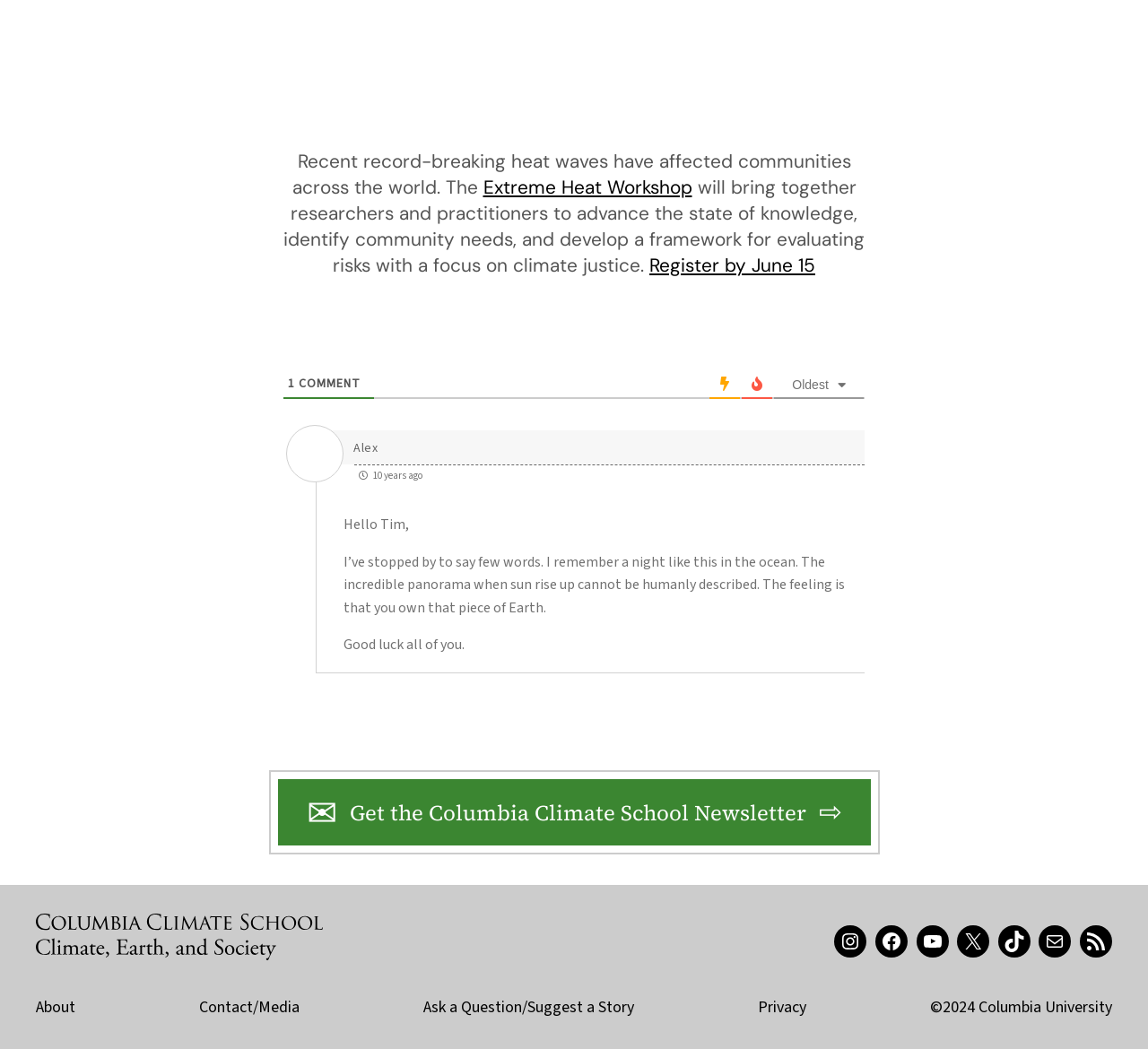Identify the bounding box coordinates of the clickable region necessary to fulfill the following instruction: "Visit the About page". The bounding box coordinates should be four float numbers between 0 and 1, i.e., [left, top, right, bottom].

[0.031, 0.949, 0.066, 0.971]